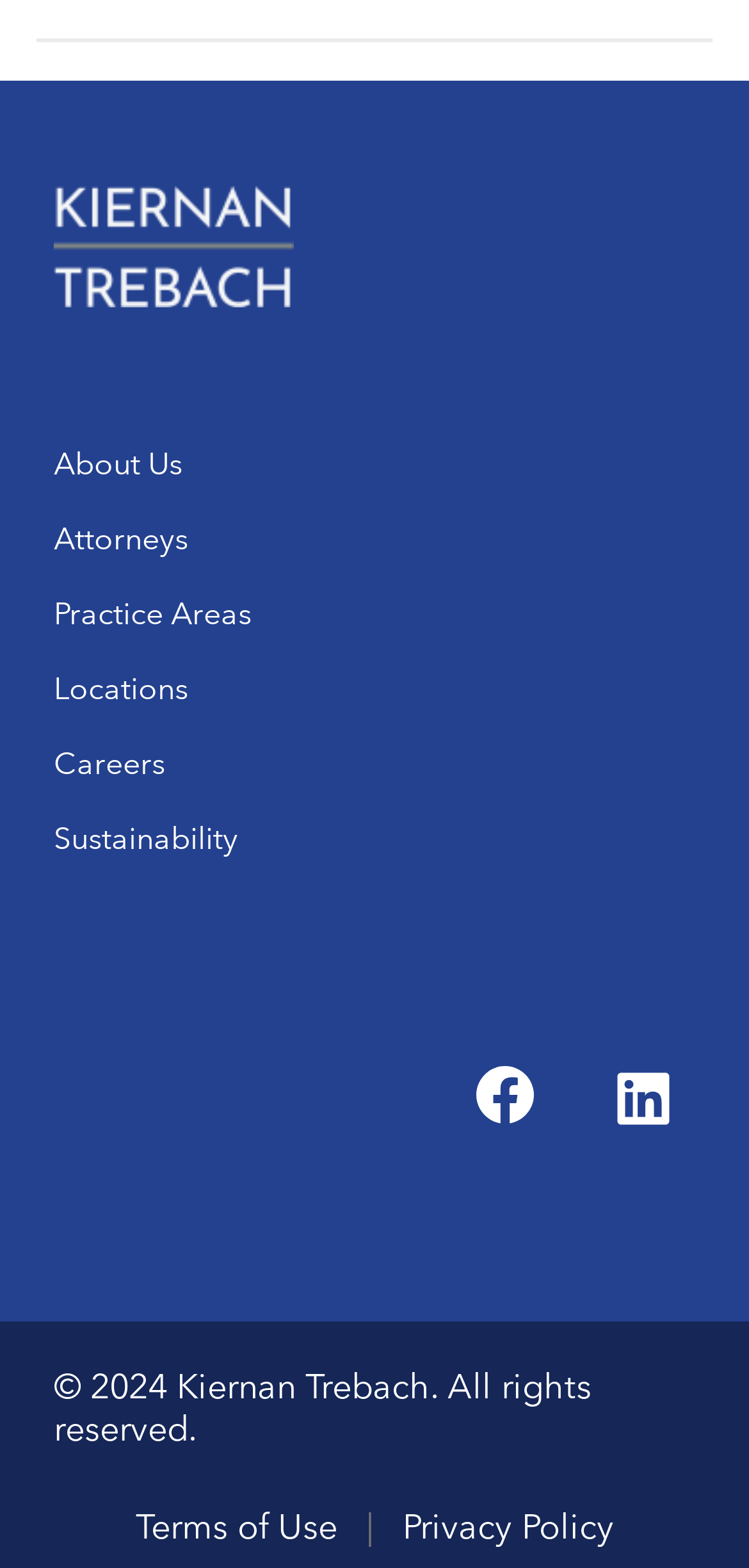Give a one-word or short-phrase answer to the following question: 
What are the three achievements mentioned?

Asbestos case, defense verdict, and executive board member